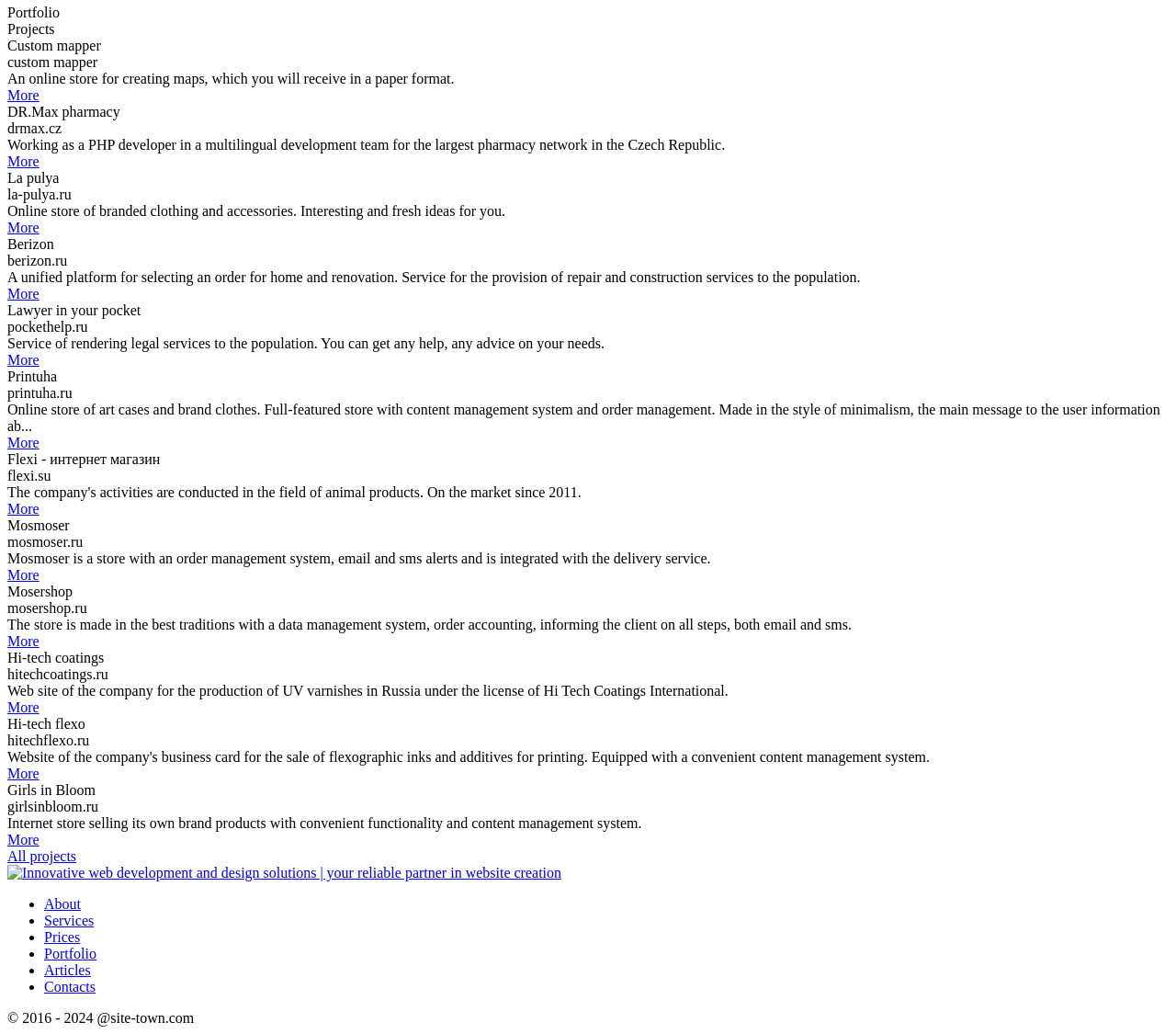Respond concisely with one word or phrase to the following query:
How many links are there in the main navigation menu?

6